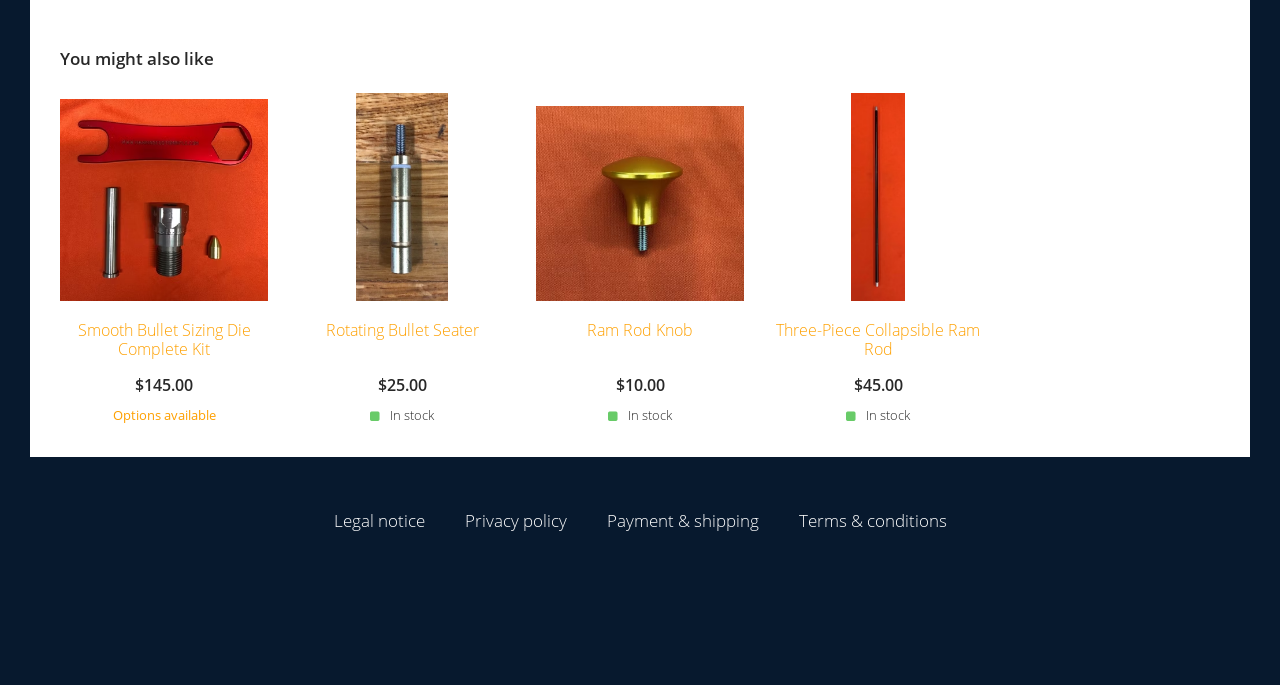Identify the bounding box of the UI element described as follows: "Rotating Bullet Seater". Provide the coordinates as four float numbers in the range of 0 to 1 [left, top, right, bottom].

[0.233, 0.135, 0.395, 0.54]